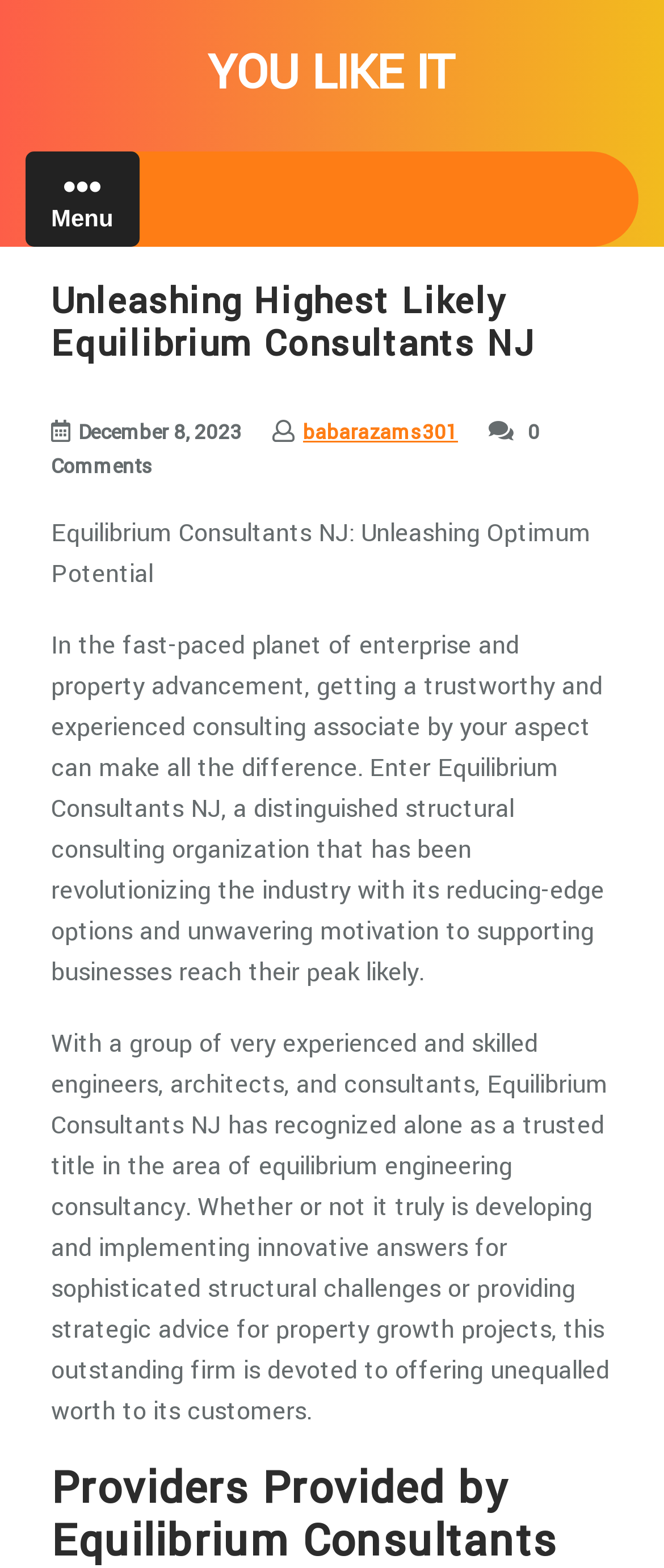Using the description "Menu", predict the bounding box of the relevant HTML element.

[0.038, 0.096, 0.209, 0.157]